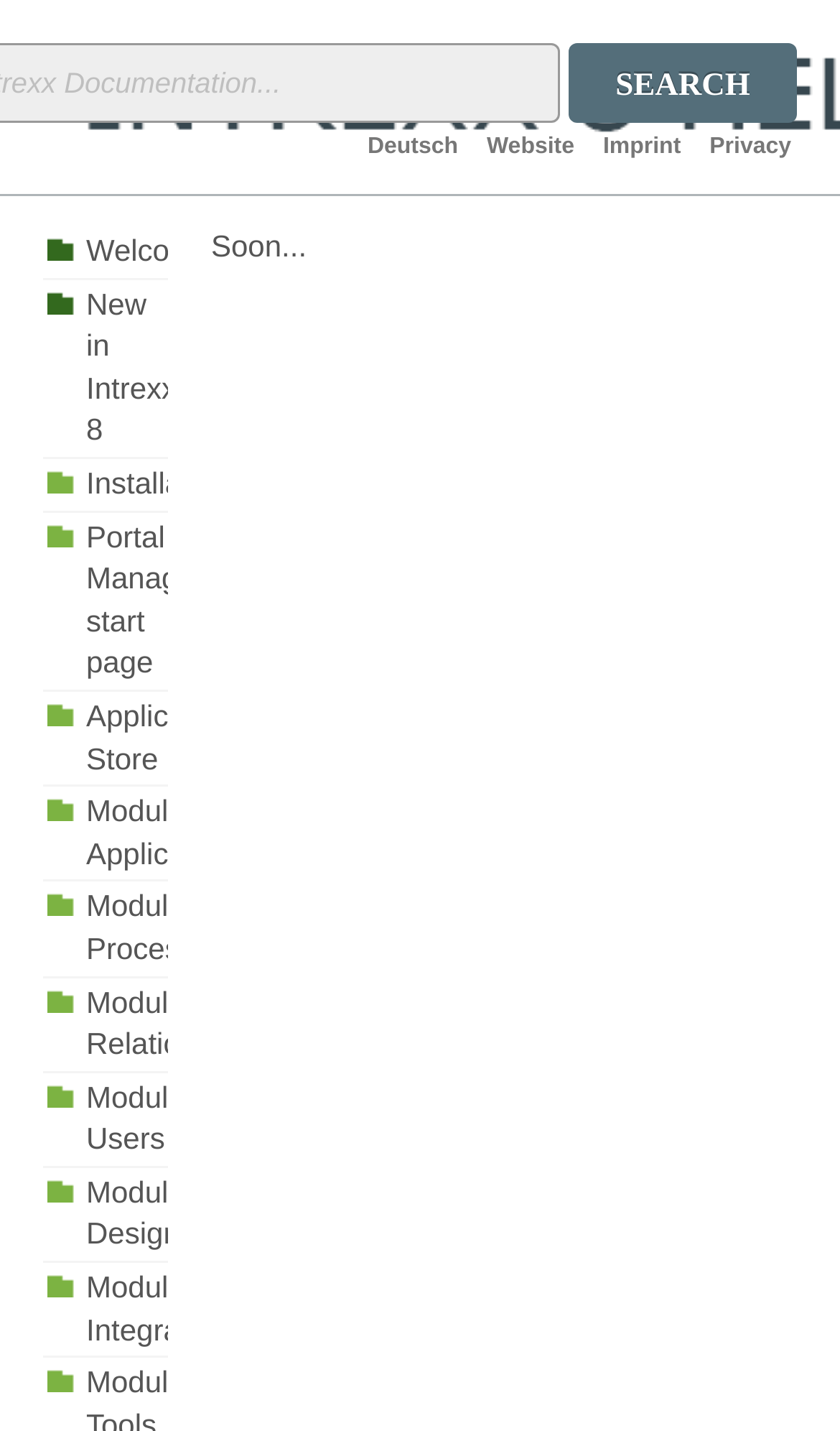Identify the bounding box coordinates of the part that should be clicked to carry out this instruction: "Access portal manager start page".

[0.051, 0.358, 0.2, 0.483]